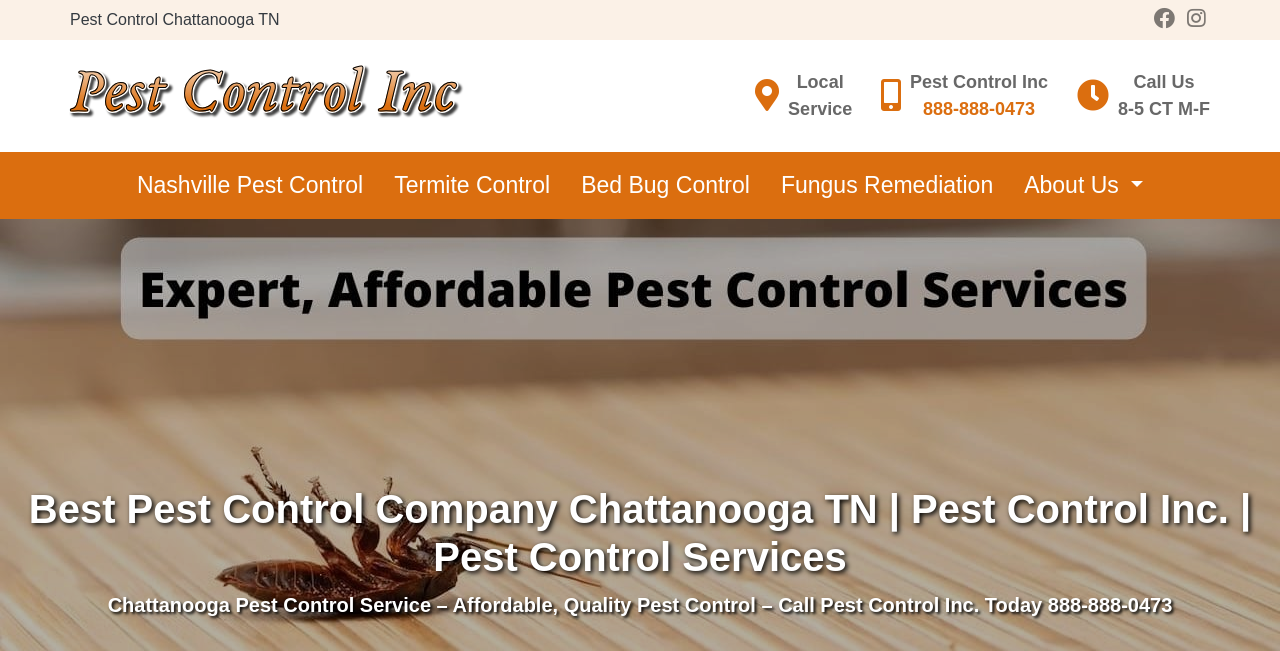Give a one-word or short phrase answer to this question: 
What is the location of the company?

Chattanooga TN